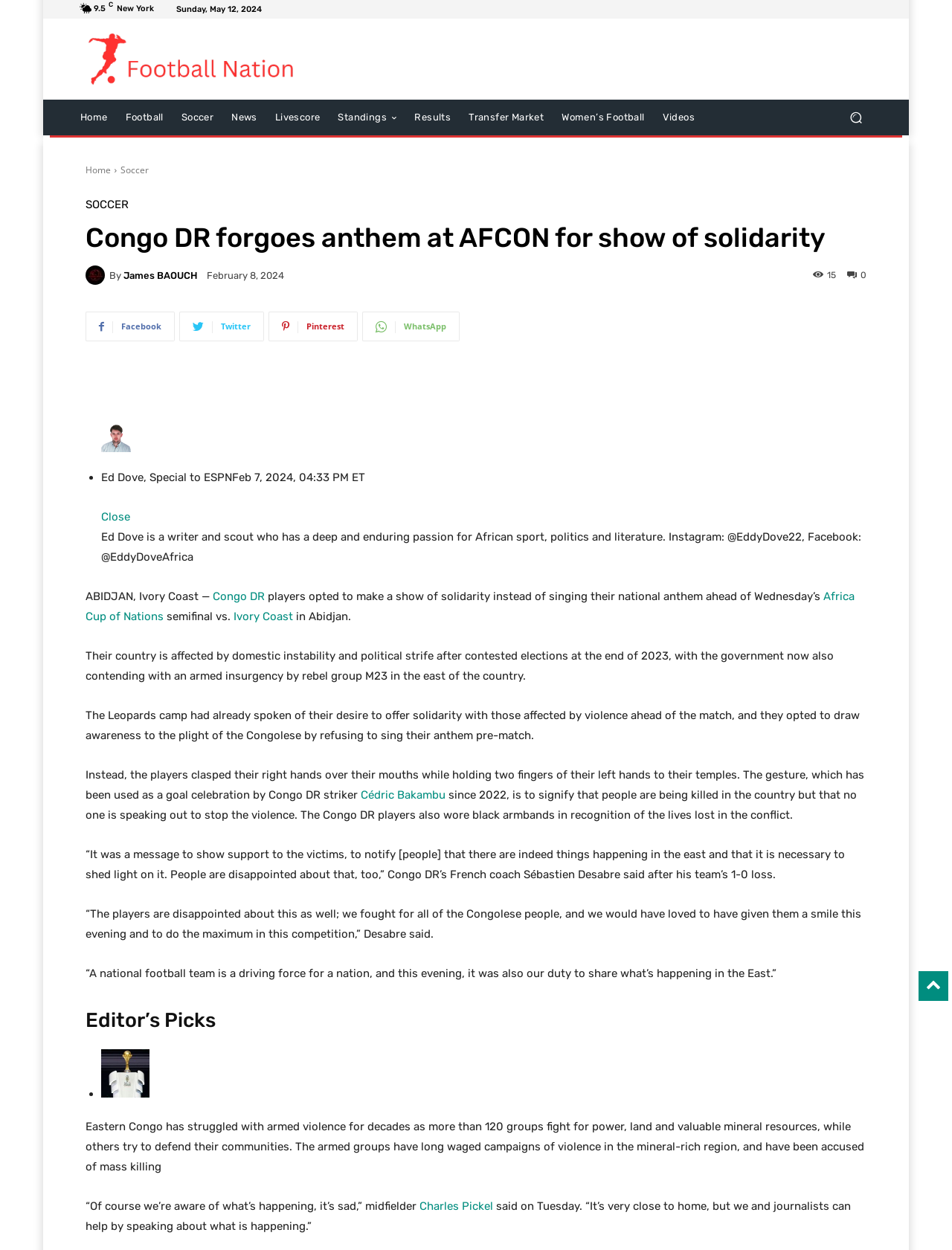Please locate the bounding box coordinates for the element that should be clicked to achieve the following instruction: "Share on Facebook". Ensure the coordinates are given as four float numbers between 0 and 1, i.e., [left, top, right, bottom].

[0.09, 0.249, 0.184, 0.273]